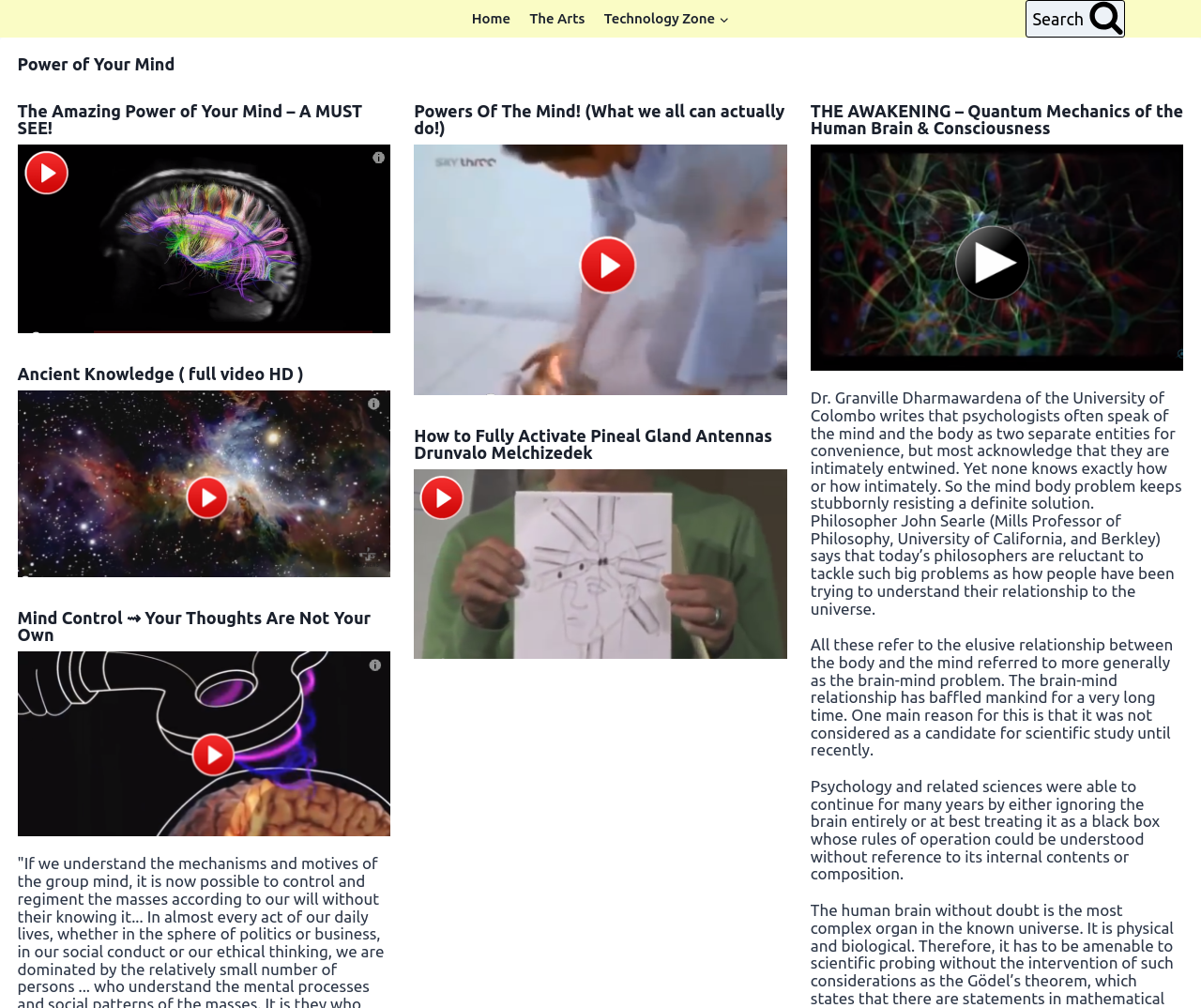Using the given element description, provide the bounding box coordinates (top-left x, top-left y, bottom-right x, bottom-right y) for the corresponding UI element in the screenshot: Home

[0.385, 0.008, 0.433, 0.029]